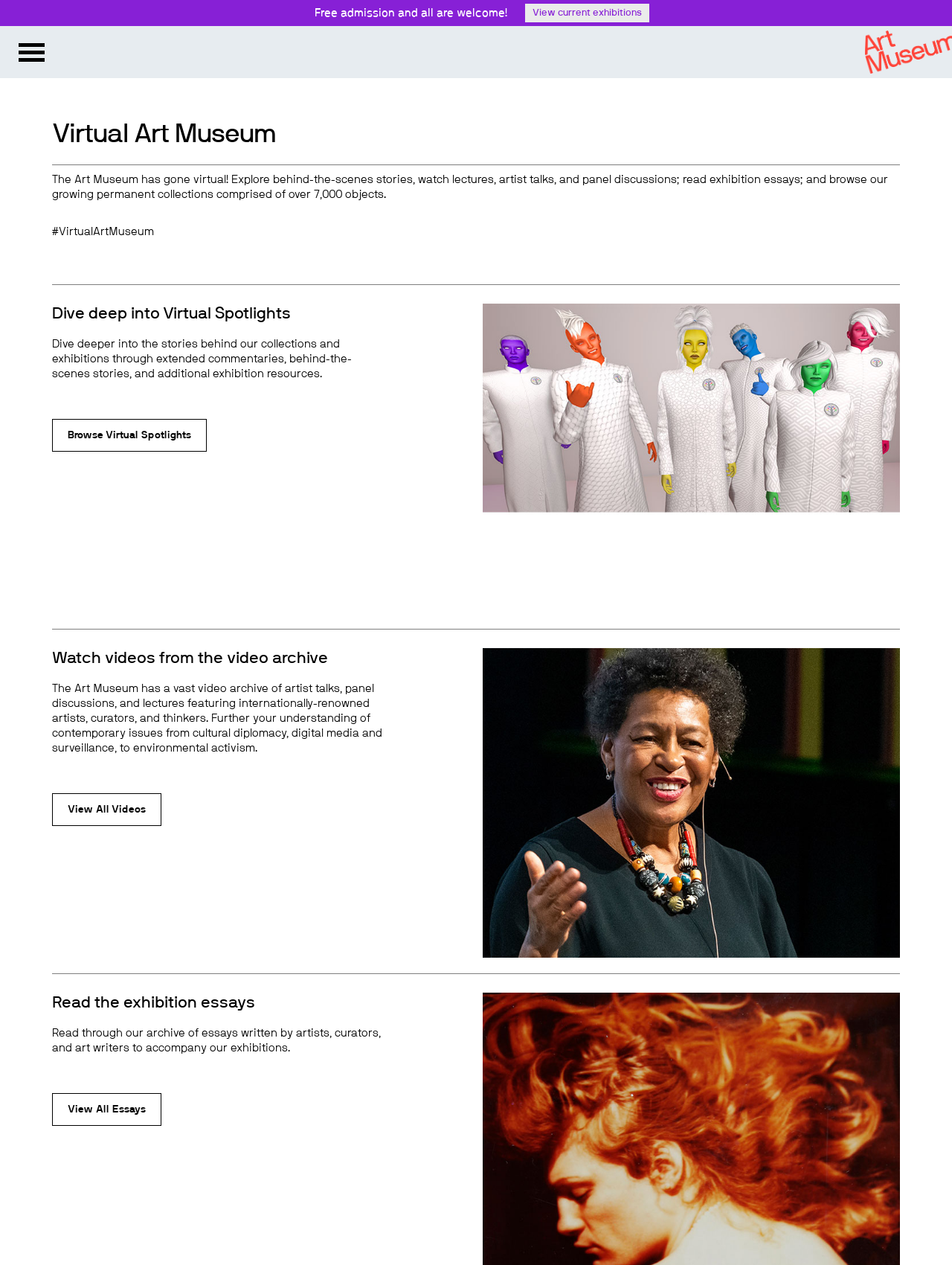Determine the bounding box for the UI element that matches this description: "Browse Virtual Spotlights".

[0.055, 0.331, 0.217, 0.357]